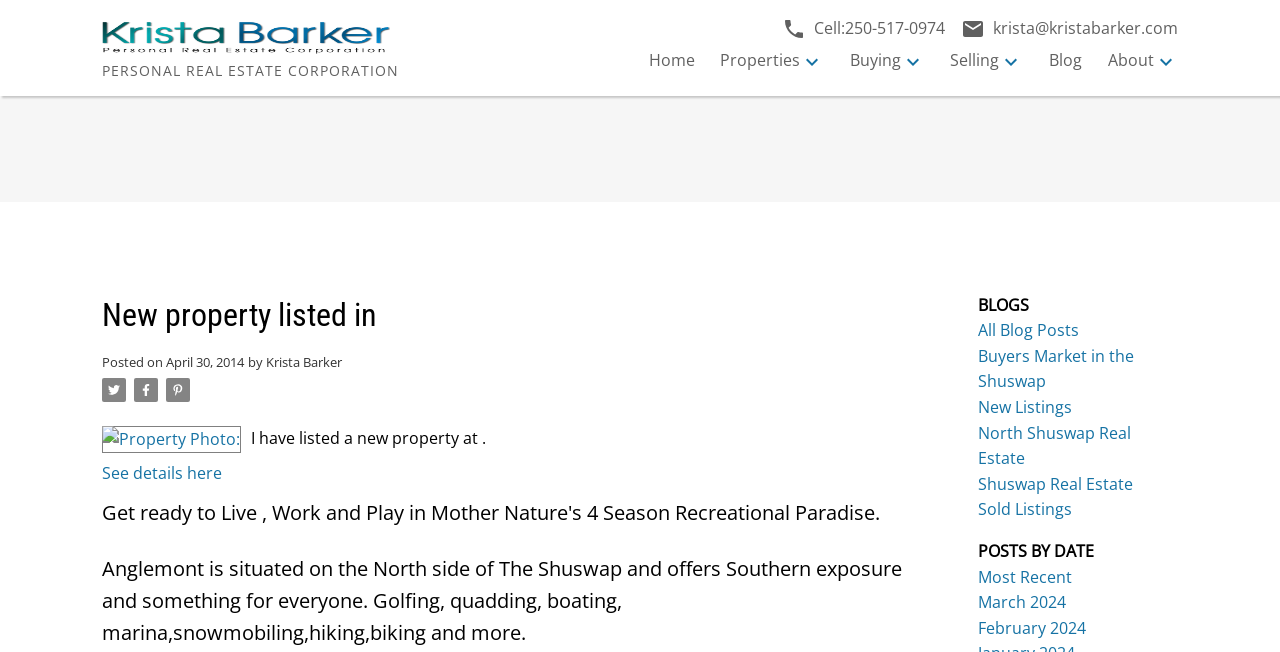Predict the bounding box coordinates of the area that should be clicked to accomplish the following instruction: "Enter a location or MLS number". The bounding box coordinates should consist of four float numbers between 0 and 1, i.e., [left, top, right, bottom].

[0.087, 0.388, 0.299, 0.459]